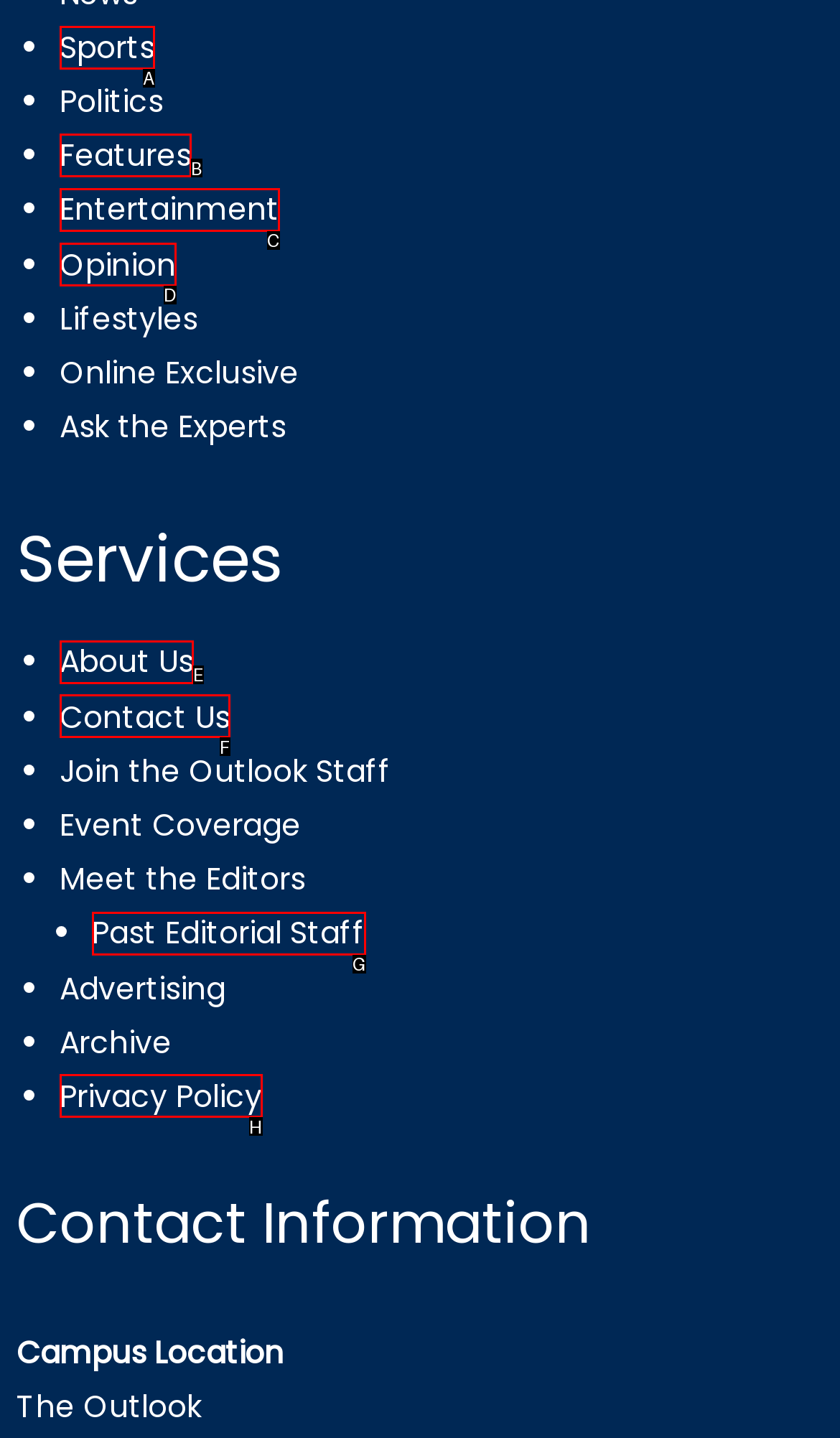From the given choices, which option should you click to complete this task: Click on Sports? Answer with the letter of the correct option.

A